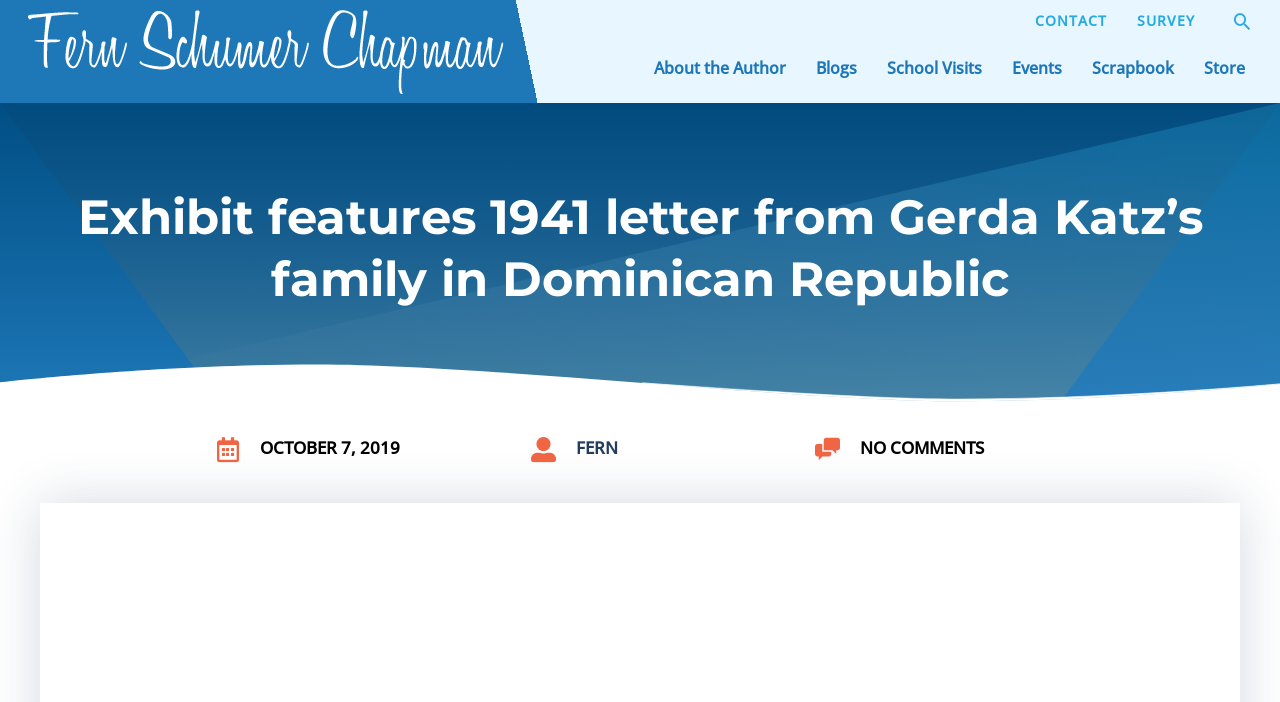Please respond to the question using a single word or phrase:
What is the number of comments on this webpage?

NO COMMENTS